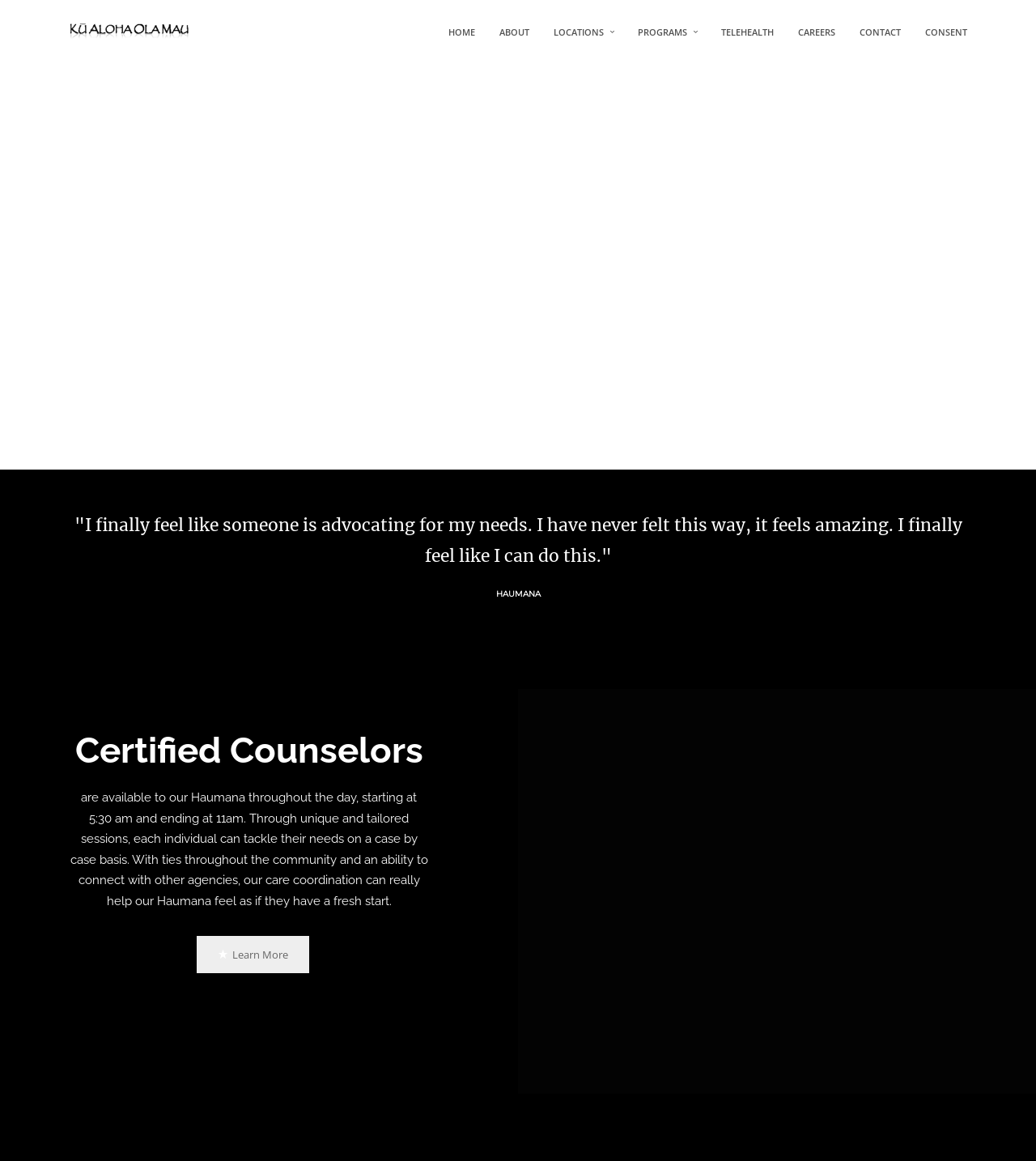Please identify the bounding box coordinates of the clickable area that will fulfill the following instruction: "Learn more about Certified Counselors". The coordinates should be in the format of four float numbers between 0 and 1, i.e., [left, top, right, bottom].

[0.19, 0.806, 0.298, 0.838]